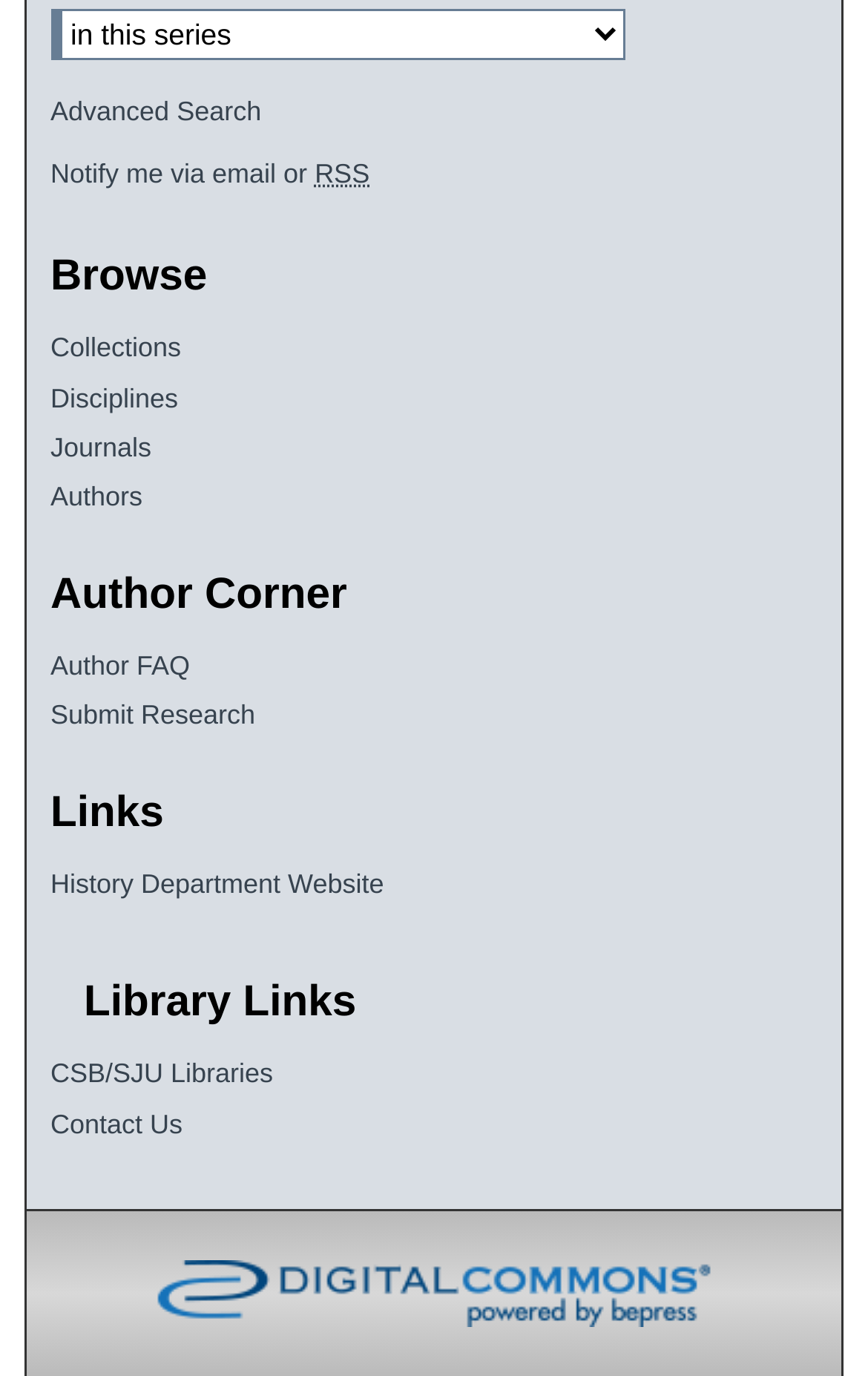Provide the bounding box coordinates for the specified HTML element described in this description: "Elsevier - Digital Commons". The coordinates should be four float numbers ranging from 0 to 1, in the format [left, top, right, bottom].

[0.179, 0.916, 0.82, 0.965]